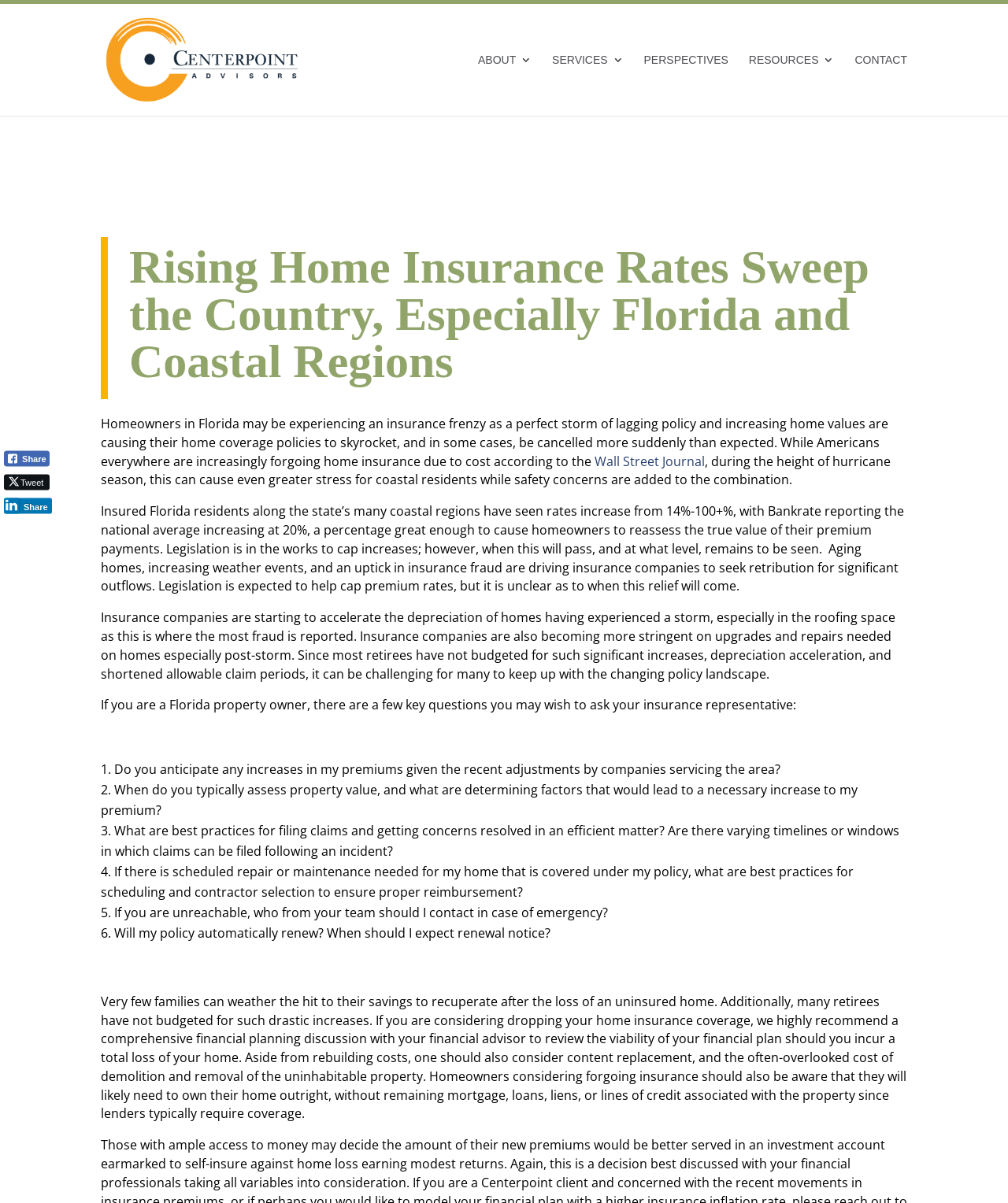What should homeowners consider when thinking about dropping their home insurance coverage?
Using the image, elaborate on the answer with as much detail as possible.

The webpage advises that homeowners considering dropping their home insurance coverage should have a comprehensive financial planning discussion with their financial advisor to review the viability of their financial plan should they incur a total loss of their home, including rebuilding costs, content replacement, and demolition and removal of the uninhabitable property.